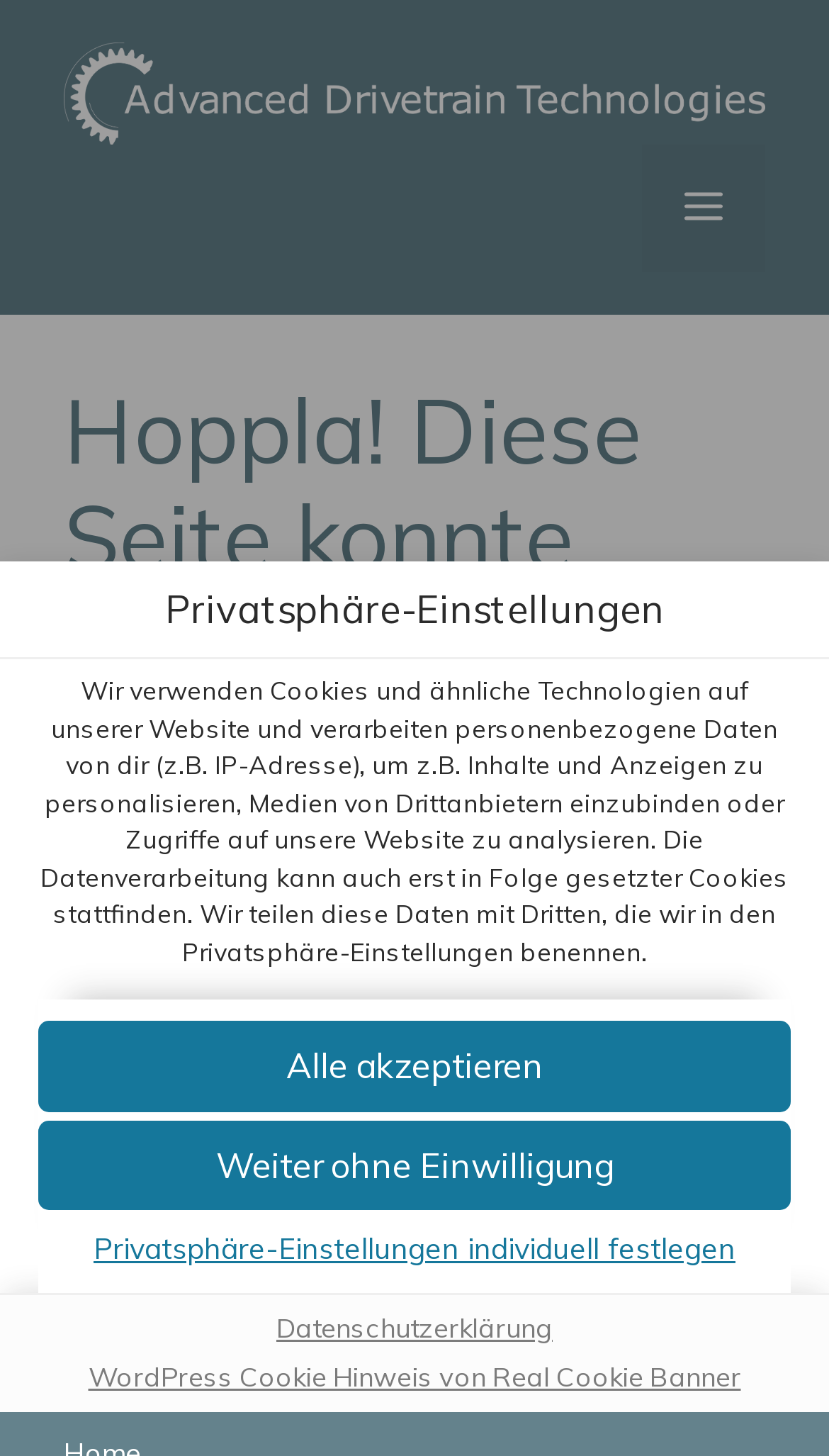What is the principal heading displayed on the webpage?

Hoppla! Diese Seite konnte leider nicht gefunden werden.